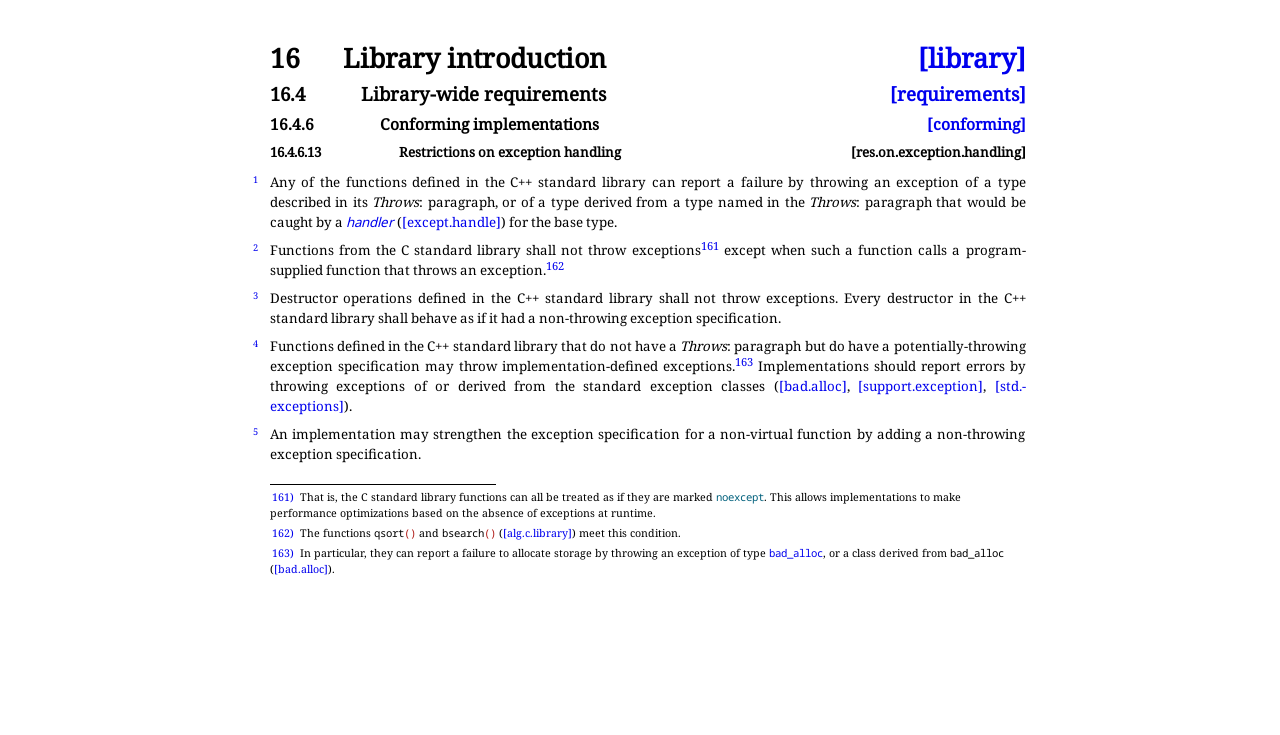Construct a thorough caption encompassing all aspects of the webpage.

This webpage appears to be a documentation page for the C++ standard library, specifically focusing on exception handling. The page is divided into sections, each with a heading that describes a specific aspect of exception handling.

At the top of the page, there are four headings that provide an overview of the library introduction, library-wide requirements, conforming implementations, and restrictions on exception handling. Below these headings, there are links to specific sections, numbered from 1 to 5, which provide more detailed information on each topic.

The main content of the page is divided into sections, each with a heading that describes a specific rule or guideline for exception handling. The text in each section explains the rule in detail, often with references to specific functions or classes in the C++ standard library. There are also links to other relevant sections or external resources, such as the C standard library.

The page also includes several paragraphs of text that provide additional explanations and examples of how exception handling works in the C++ standard library. These paragraphs are interspersed with links to specific sections or external resources, and often include code snippets or examples to illustrate the concepts being discussed.

Overall, the page appears to be a comprehensive resource for developers who need to understand the rules and guidelines for exception handling in the C++ standard library.